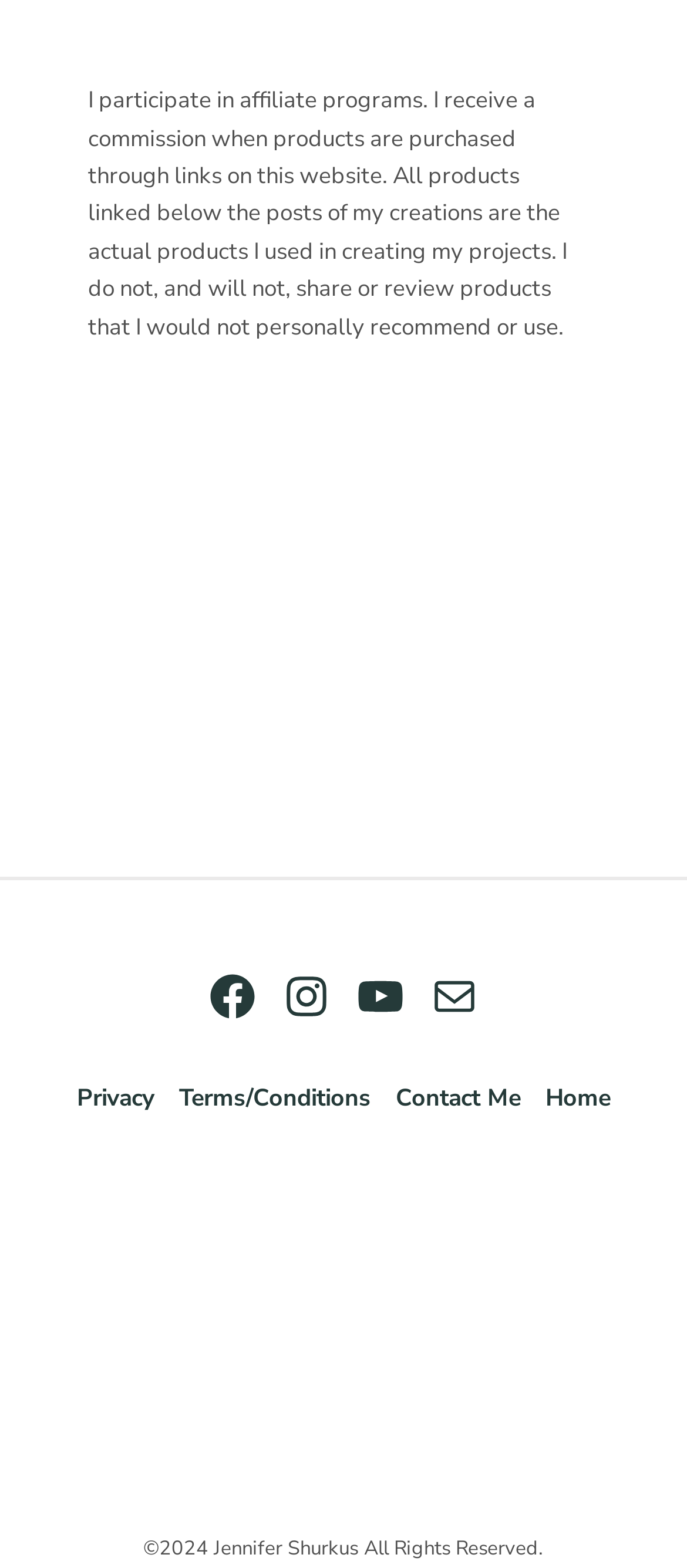Provide your answer to the question using just one word or phrase: What is the copyright year?

2024